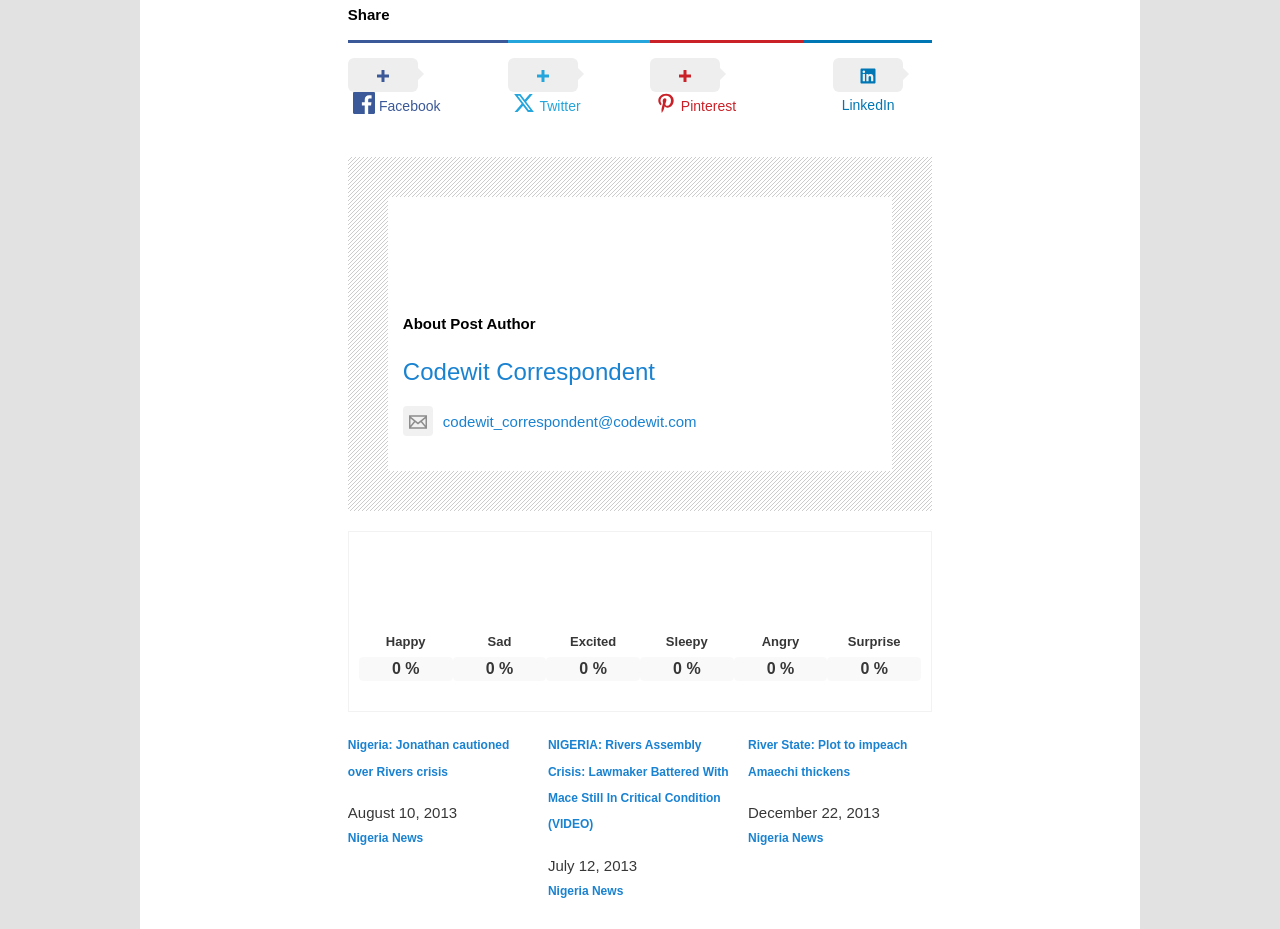Locate the coordinates of the bounding box for the clickable region that fulfills this instruction: "Check post details about Rivers Assembly Crisis".

[0.428, 0.788, 0.572, 0.902]